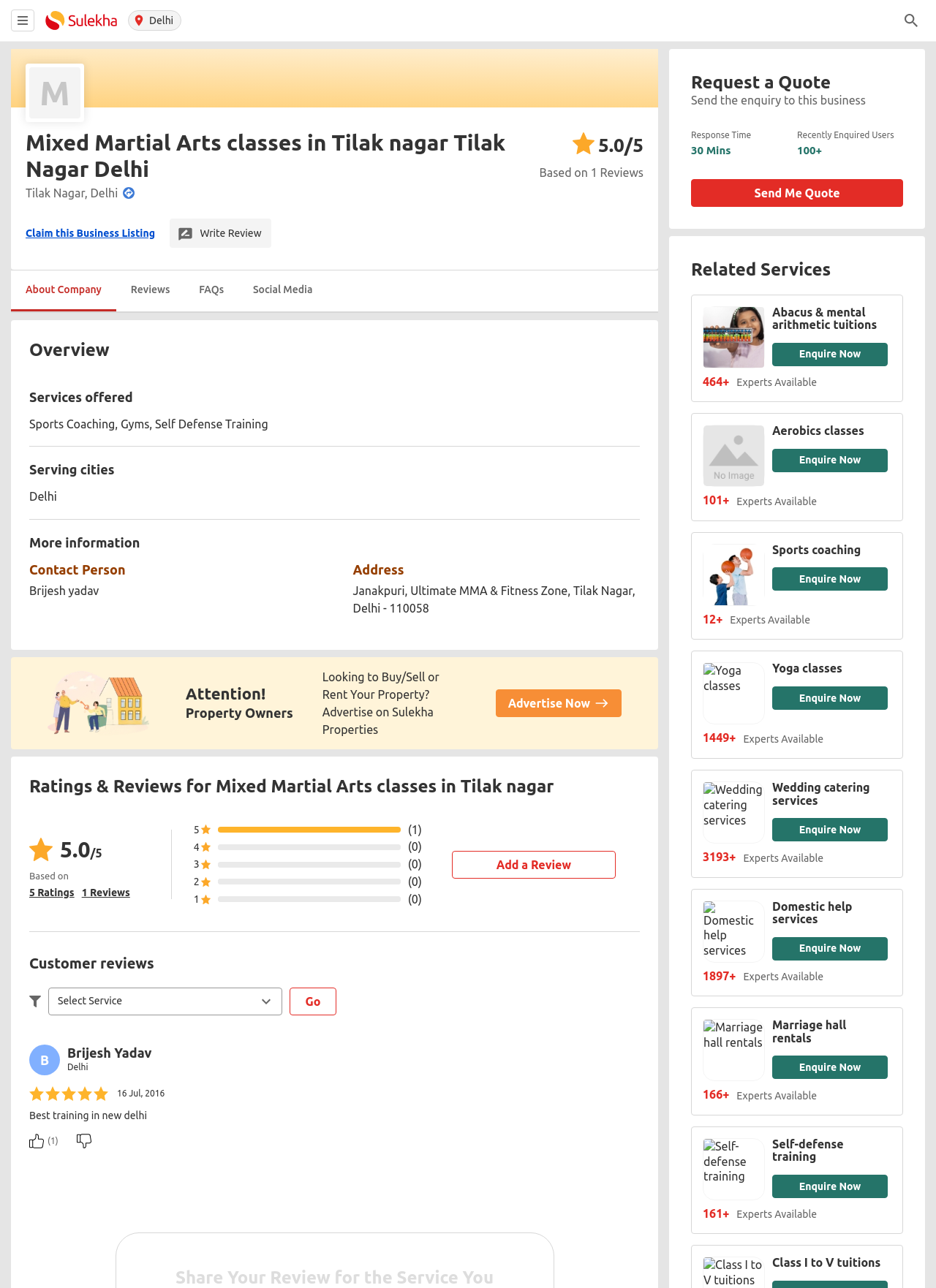Locate the coordinates of the bounding box for the clickable region that fulfills this instruction: "Click on the 'About Company' link".

[0.012, 0.21, 0.124, 0.242]